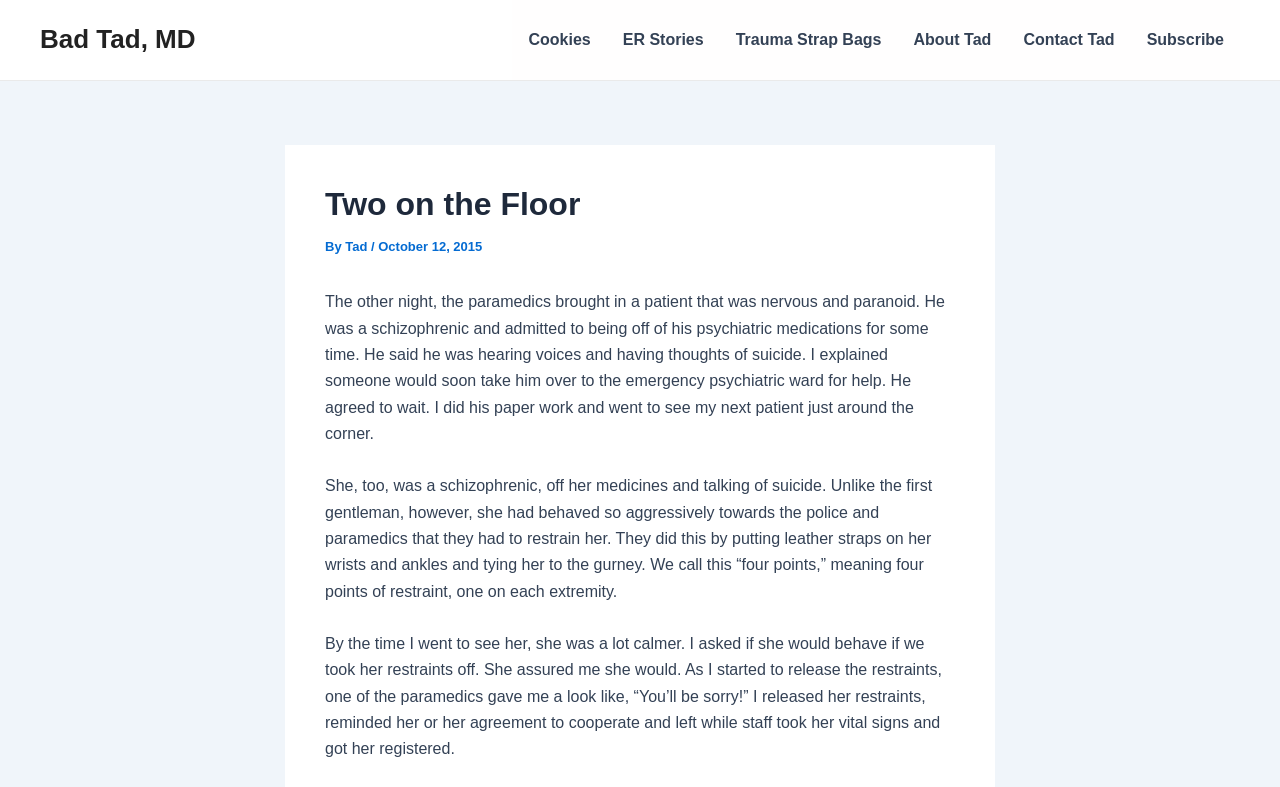What does the author do to the second patient?
Please elaborate on the answer to the question with detailed information.

The author releases the restraints on the second patient after she assures him that she will behave, despite the paramedic's skeptical look.